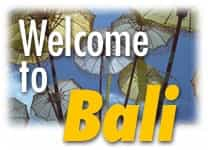What is the purpose of this visual?
Refer to the image and provide a thorough answer to the question.

The graphic, with its warm and inviting design, serves as a warm greeting to visitors, effectively capturing the essence of Indonesian hospitality and the tropical charm of Bali, making it an ideal representation for Bali Tourism initiatives.